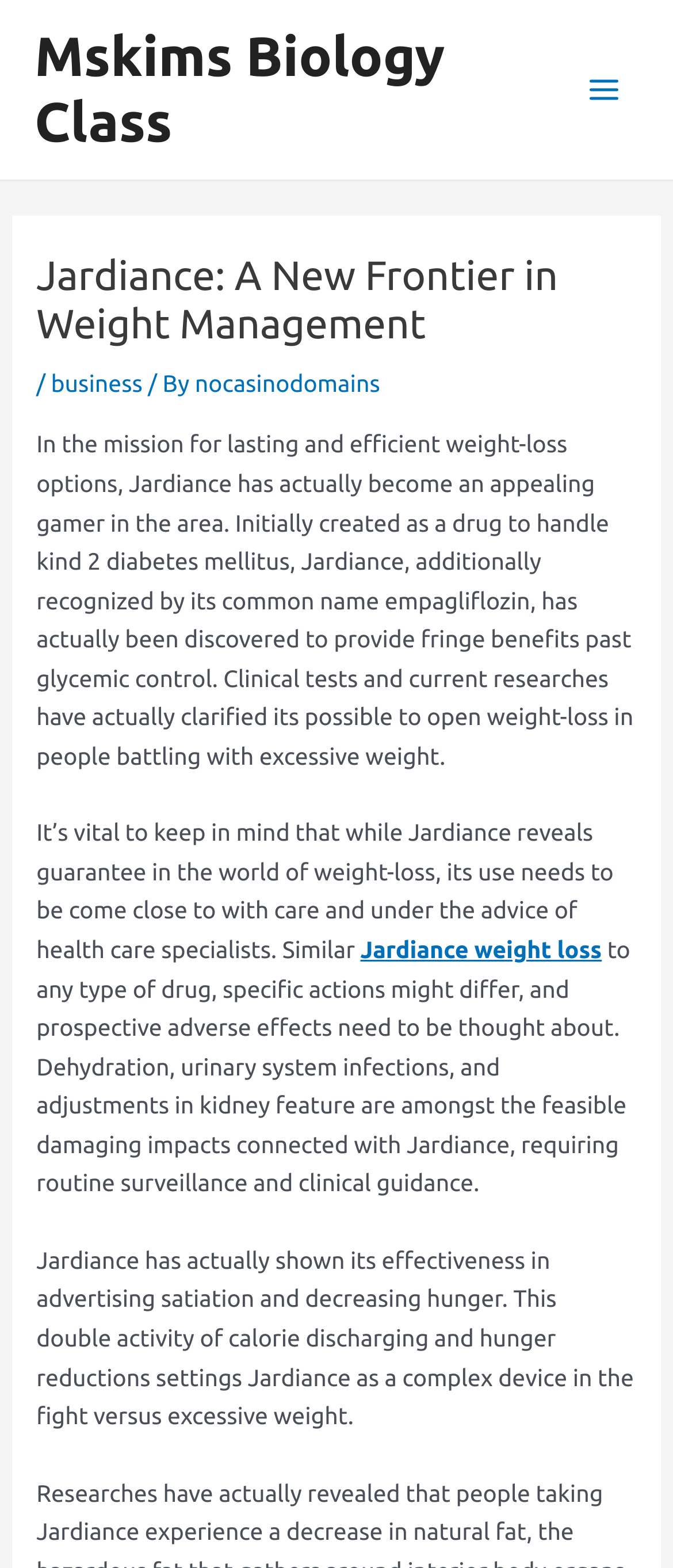Given the webpage screenshot and the description, determine the bounding box coordinates (top-left x, top-left y, bottom-right x, bottom-right y) that define the location of the UI element matching this description: Optical Transceiver

None